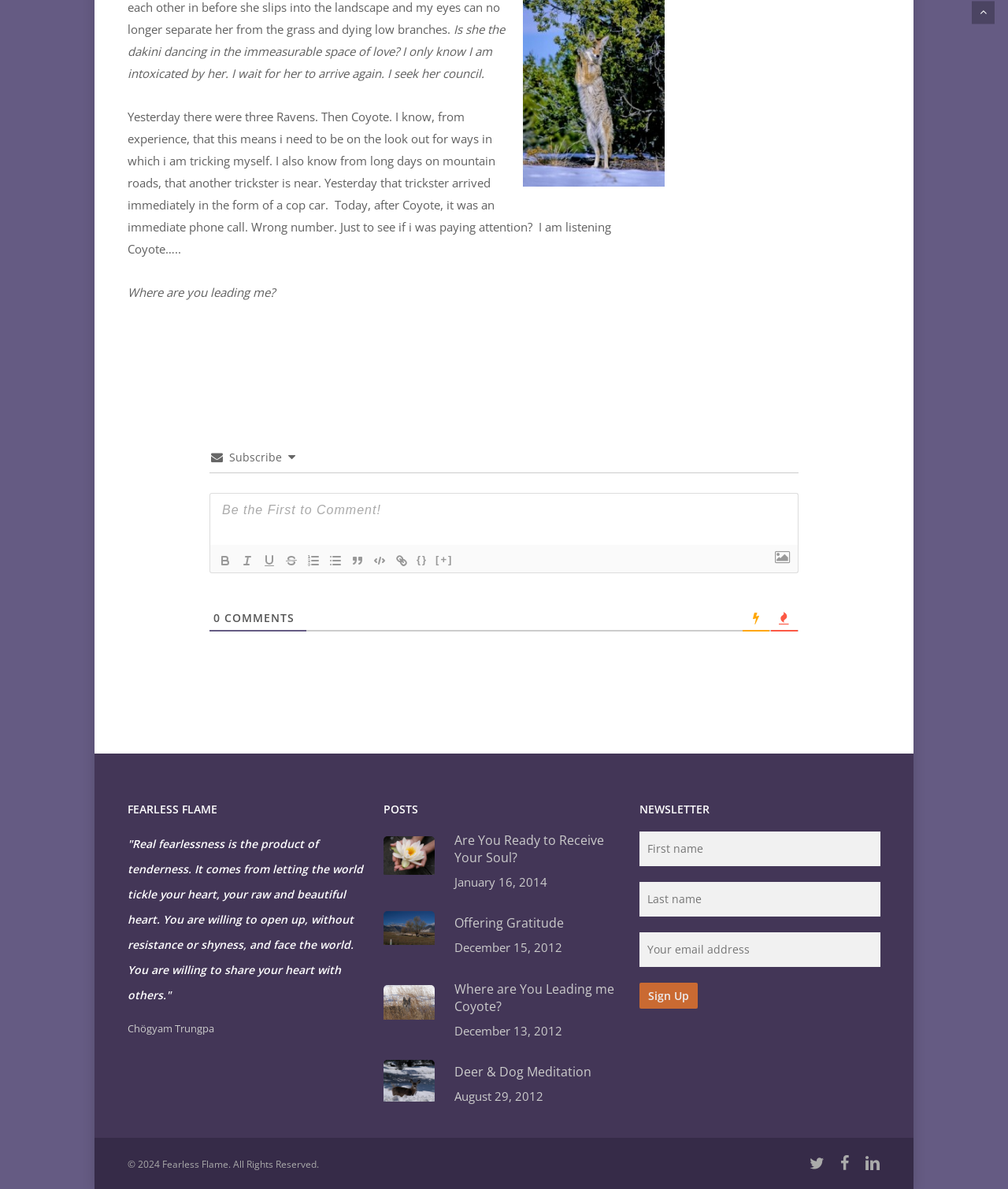What is the author of the quote?
From the image, respond with a single word or phrase.

Chögyam Trungpa